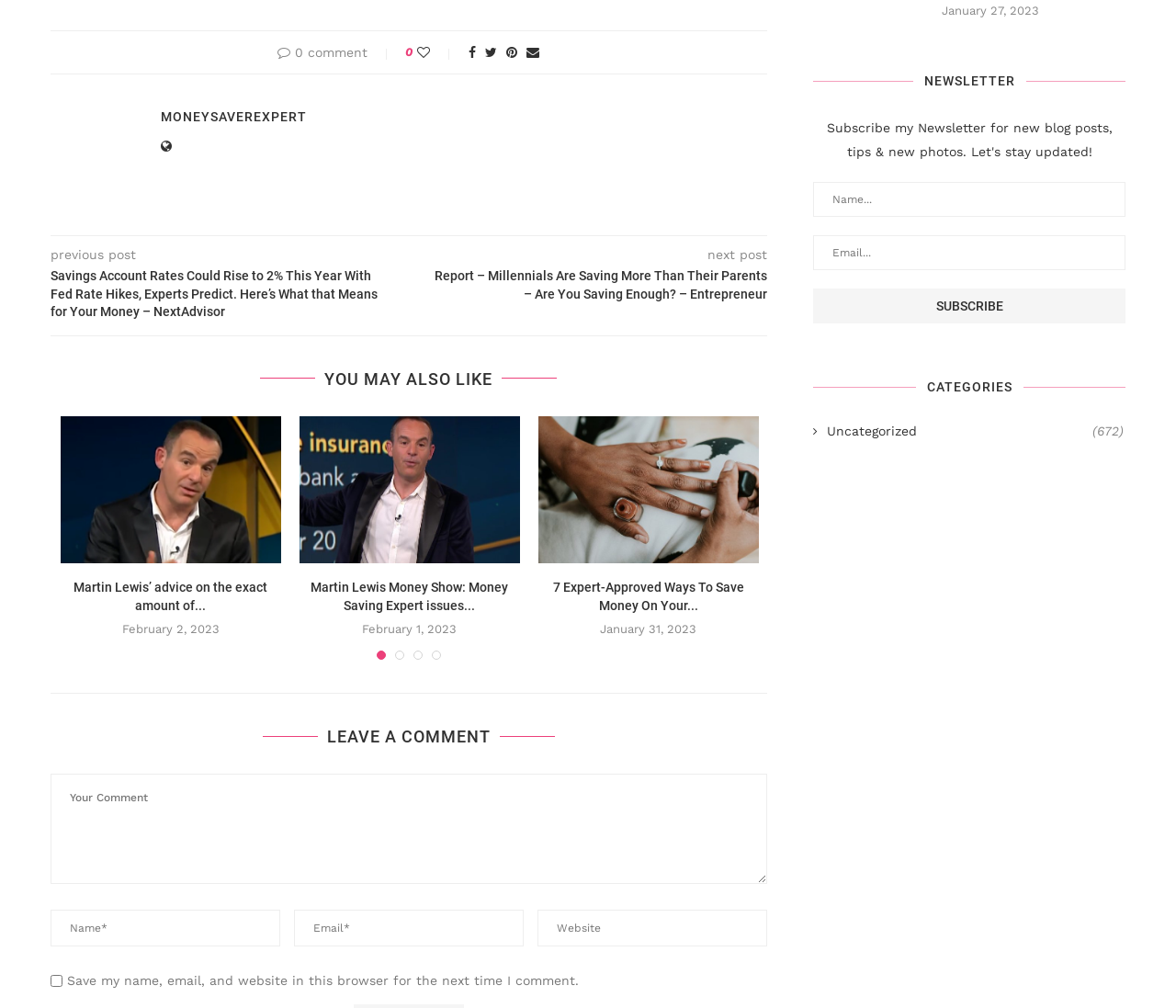Locate the bounding box coordinates of the area where you should click to accomplish the instruction: "Read the article 'Savings Account Rates Could Rise to 2% This Year With Fed Rate Hikes, Experts Predict. Here’s What that Means for Your Money – NextAdvisor'".

[0.043, 0.265, 0.348, 0.319]